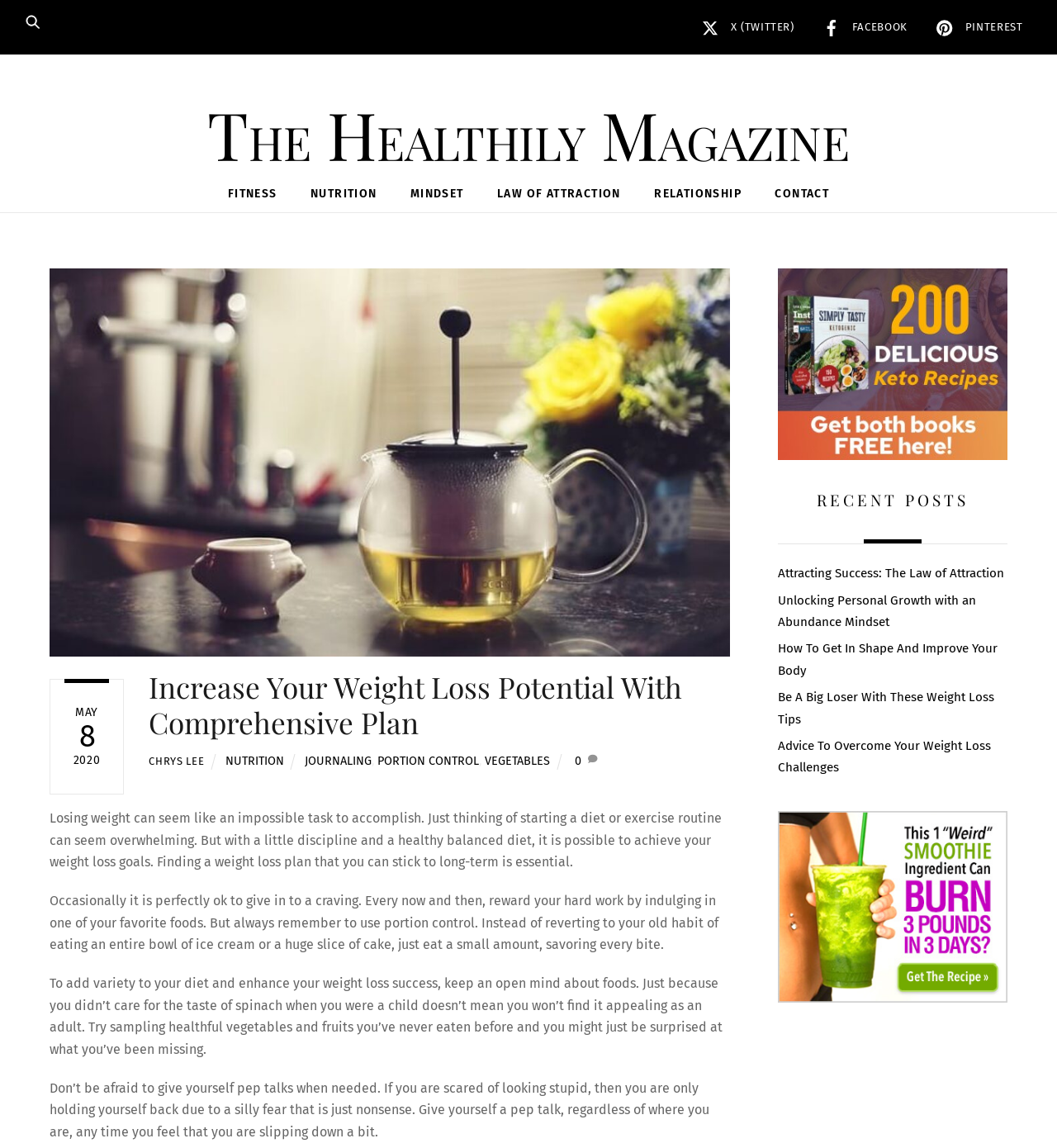Provide the bounding box coordinates for the area that should be clicked to complete the instruction: "Check recent posts".

[0.736, 0.427, 0.953, 0.474]